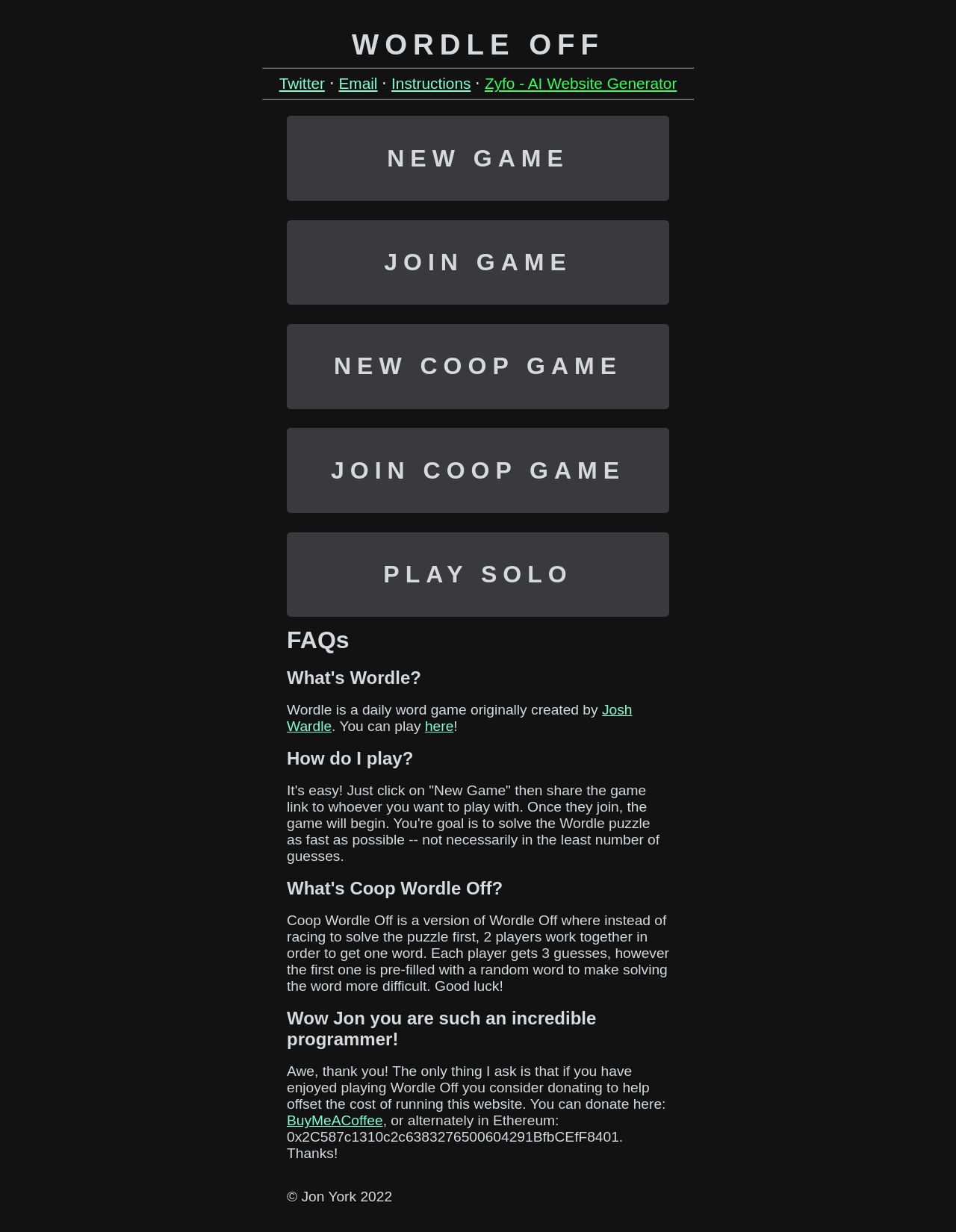Please find the bounding box coordinates of the clickable region needed to complete the following instruction: "Read the FAQs". The bounding box coordinates must consist of four float numbers between 0 and 1, i.e., [left, top, right, bottom].

[0.3, 0.509, 0.7, 0.531]